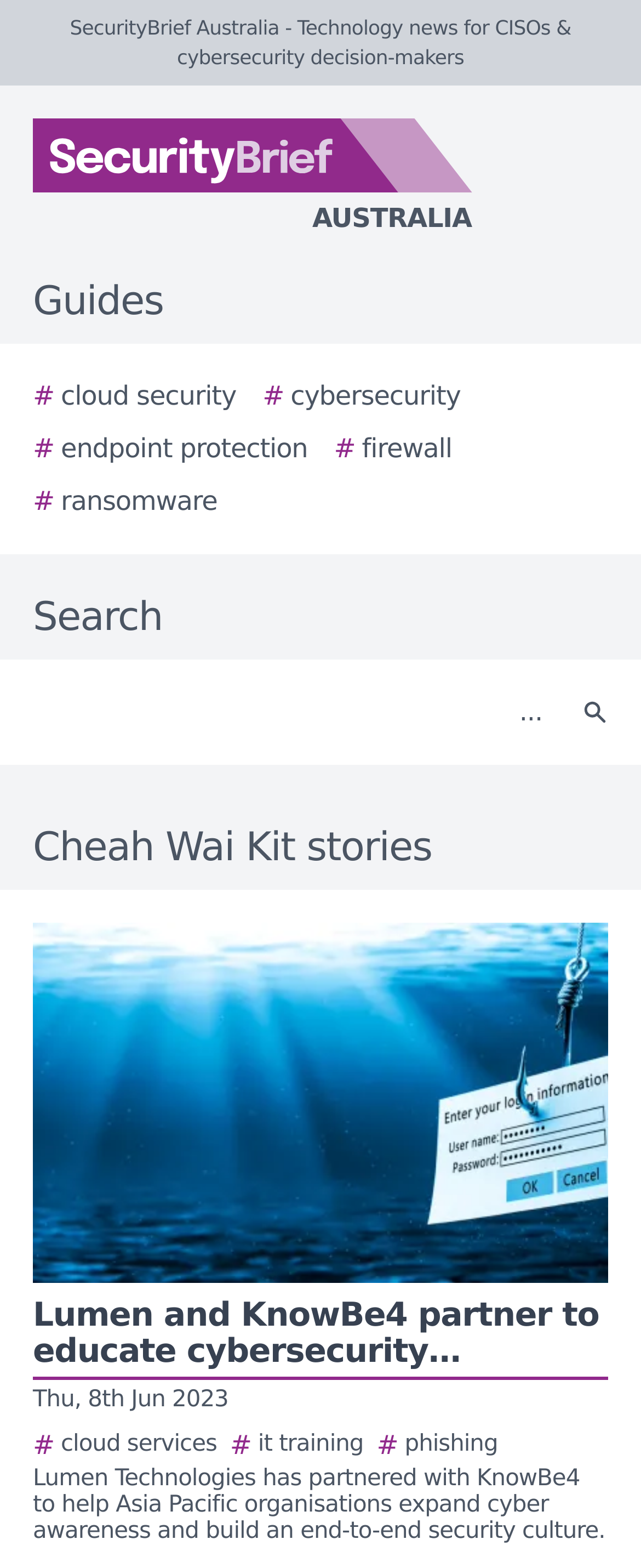What is the purpose of the textbox?
Kindly offer a detailed explanation using the data available in the image.

I determined the purpose of the textbox by looking at the adjacent StaticText element with the text 'Search' and the button element with the text 'Search'.